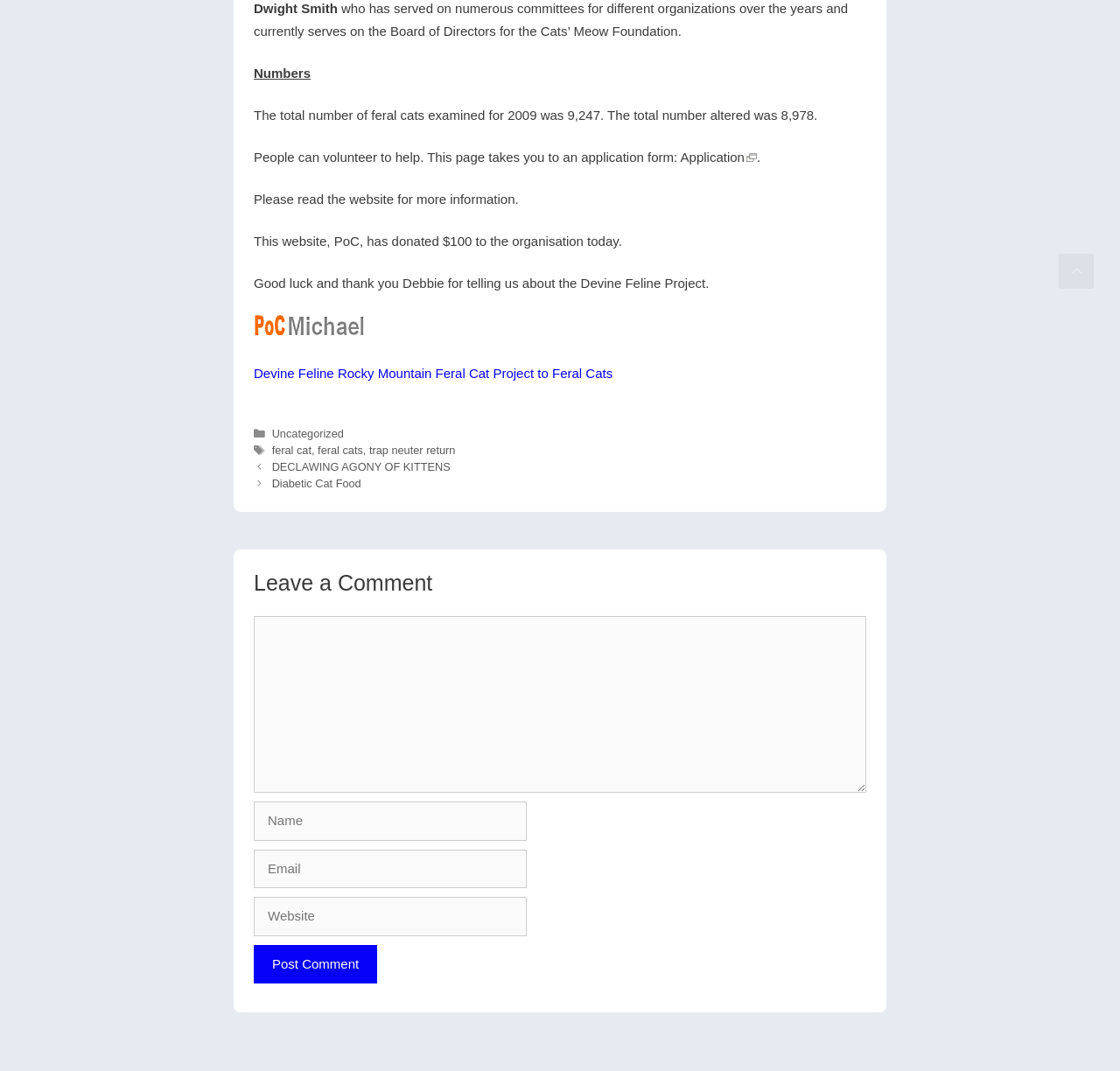Find the bounding box coordinates of the element to click in order to complete the given instruction: "Click the Post Comment button."

[0.227, 0.882, 0.337, 0.919]